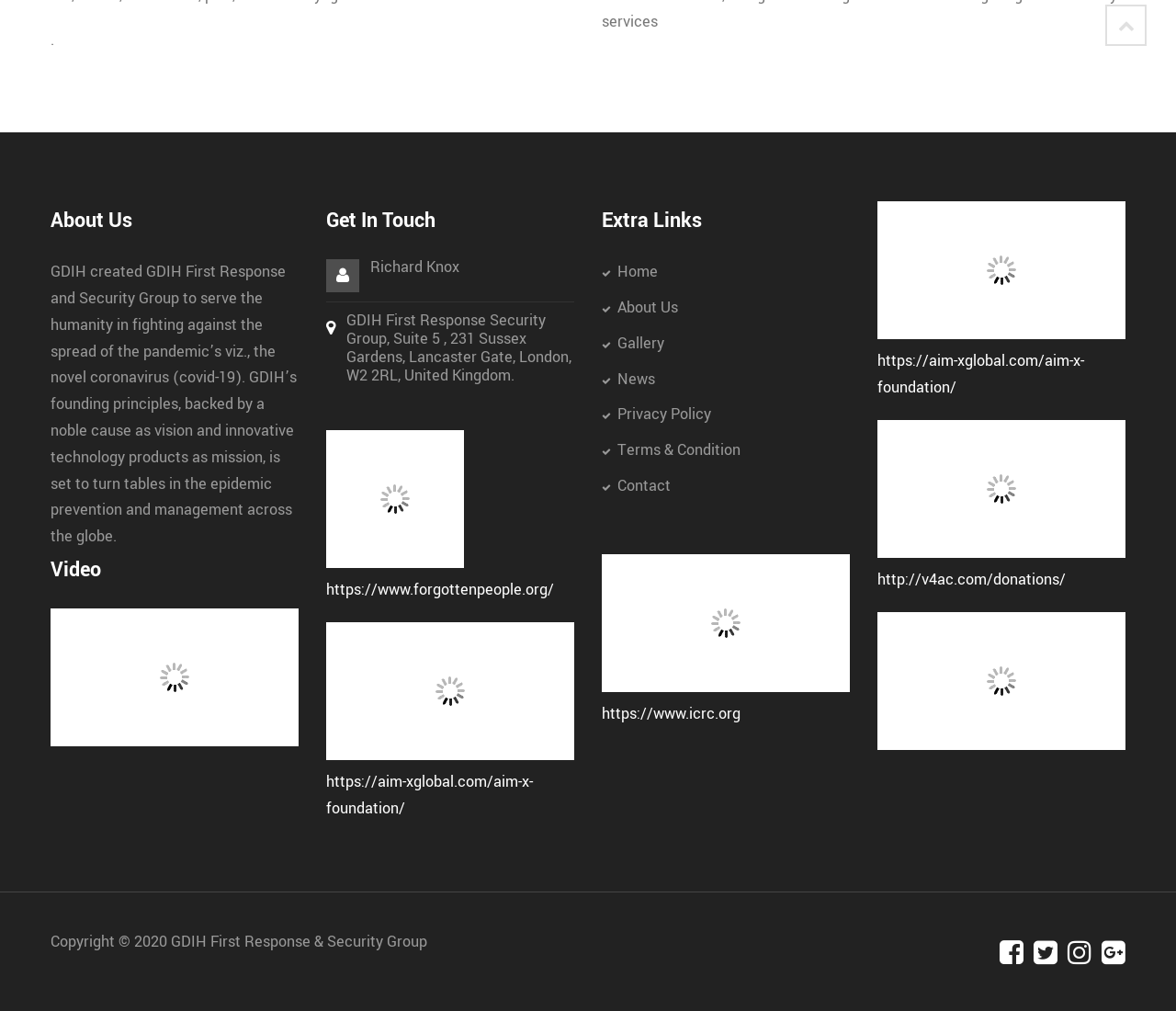What is the copyright year mentioned on the webpage?
Based on the content of the image, thoroughly explain and answer the question.

The copyright year can be found in the StaticText element at the bottom of the webpage, which states 'Copyright © 2020 GDIH First Response & Security Group'.